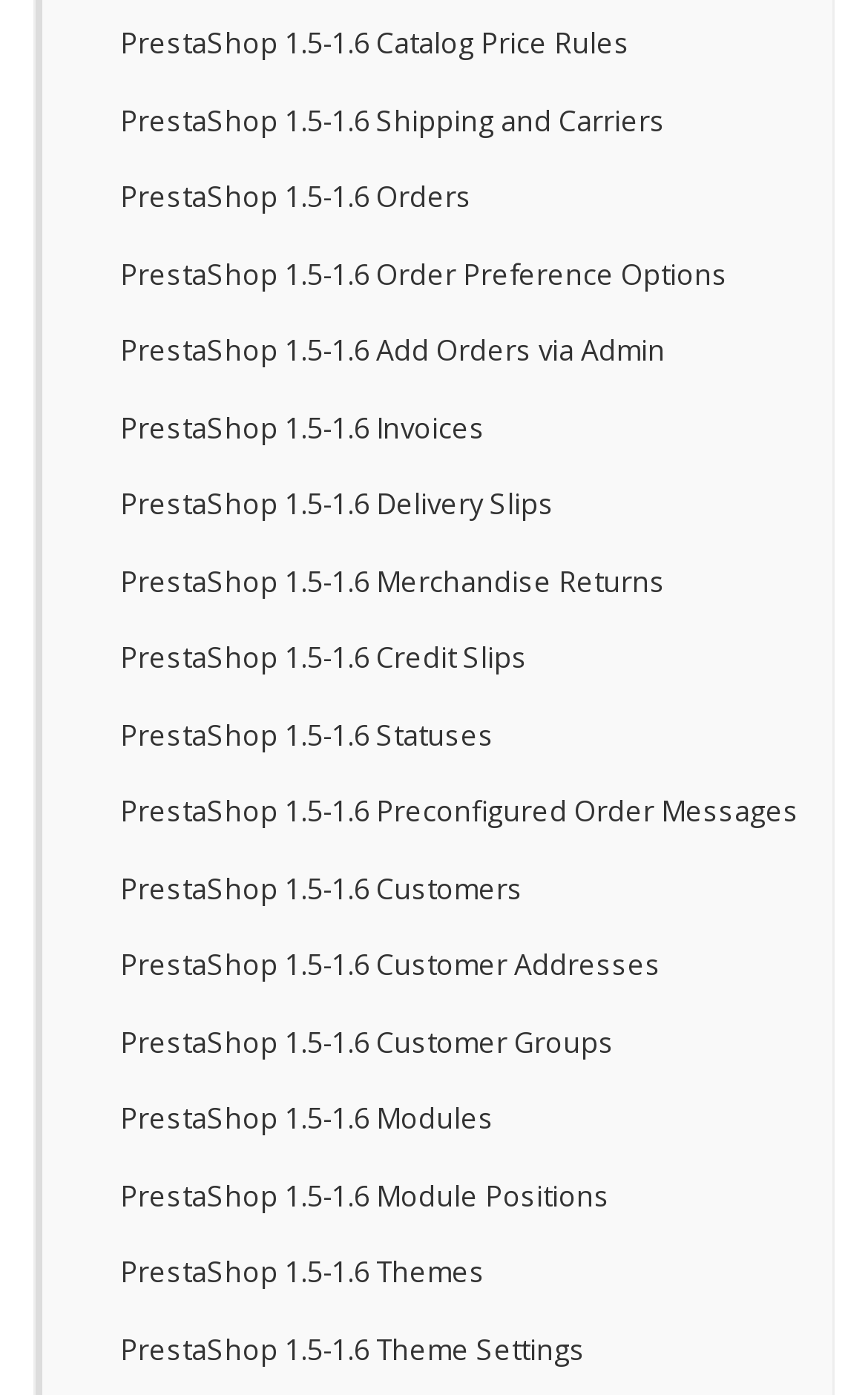Locate the UI element that matches the description PrestaShop 1.5-1.6 Statuses in the webpage screenshot. Return the bounding box coordinates in the format (top-left x, top-left y, bottom-right x, bottom-right y), with values ranging from 0 to 1.

[0.041, 0.5, 0.959, 0.555]